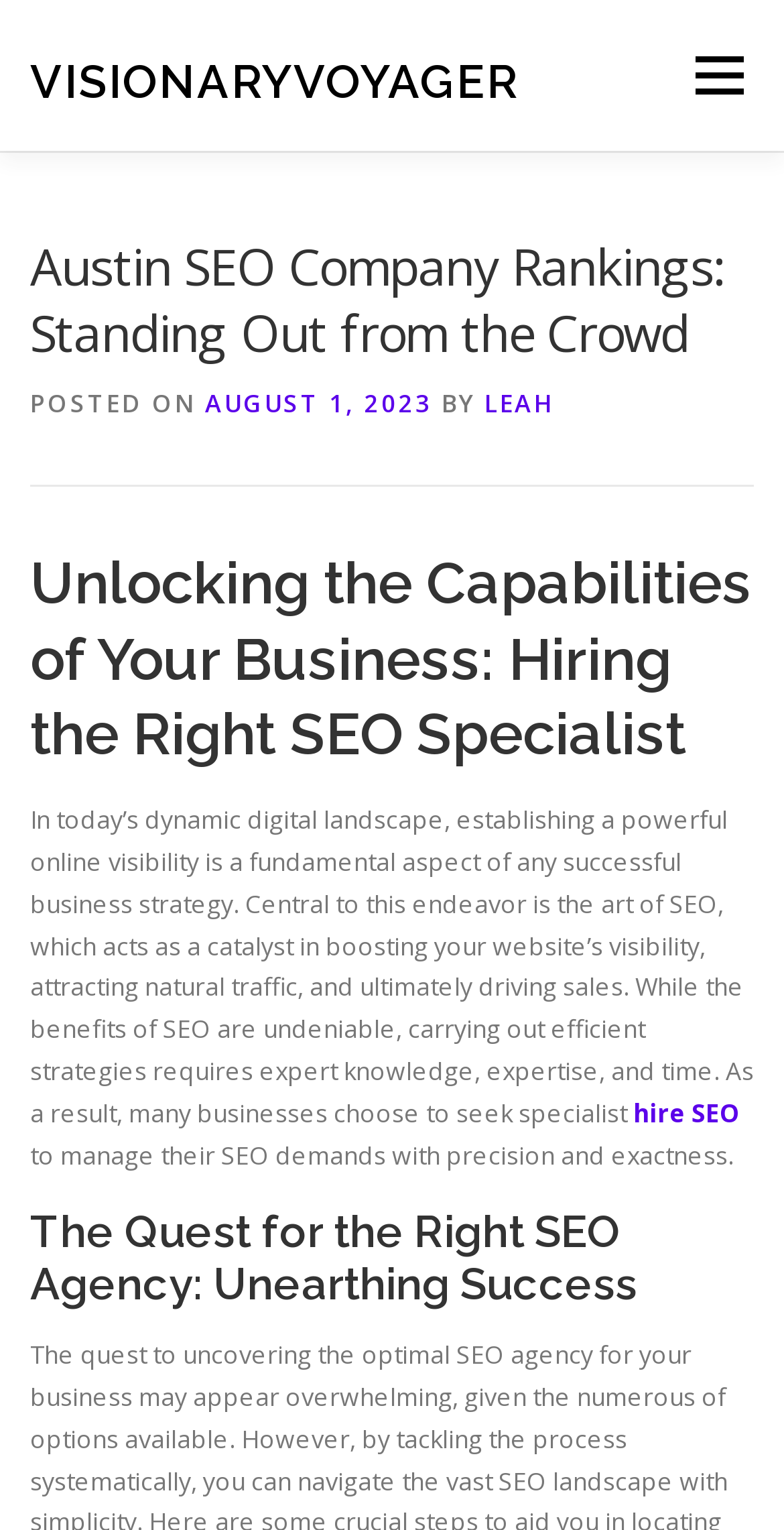Answer briefly with one word or phrase:
What is the company name in the top-left corner?

VisionaryVoyager